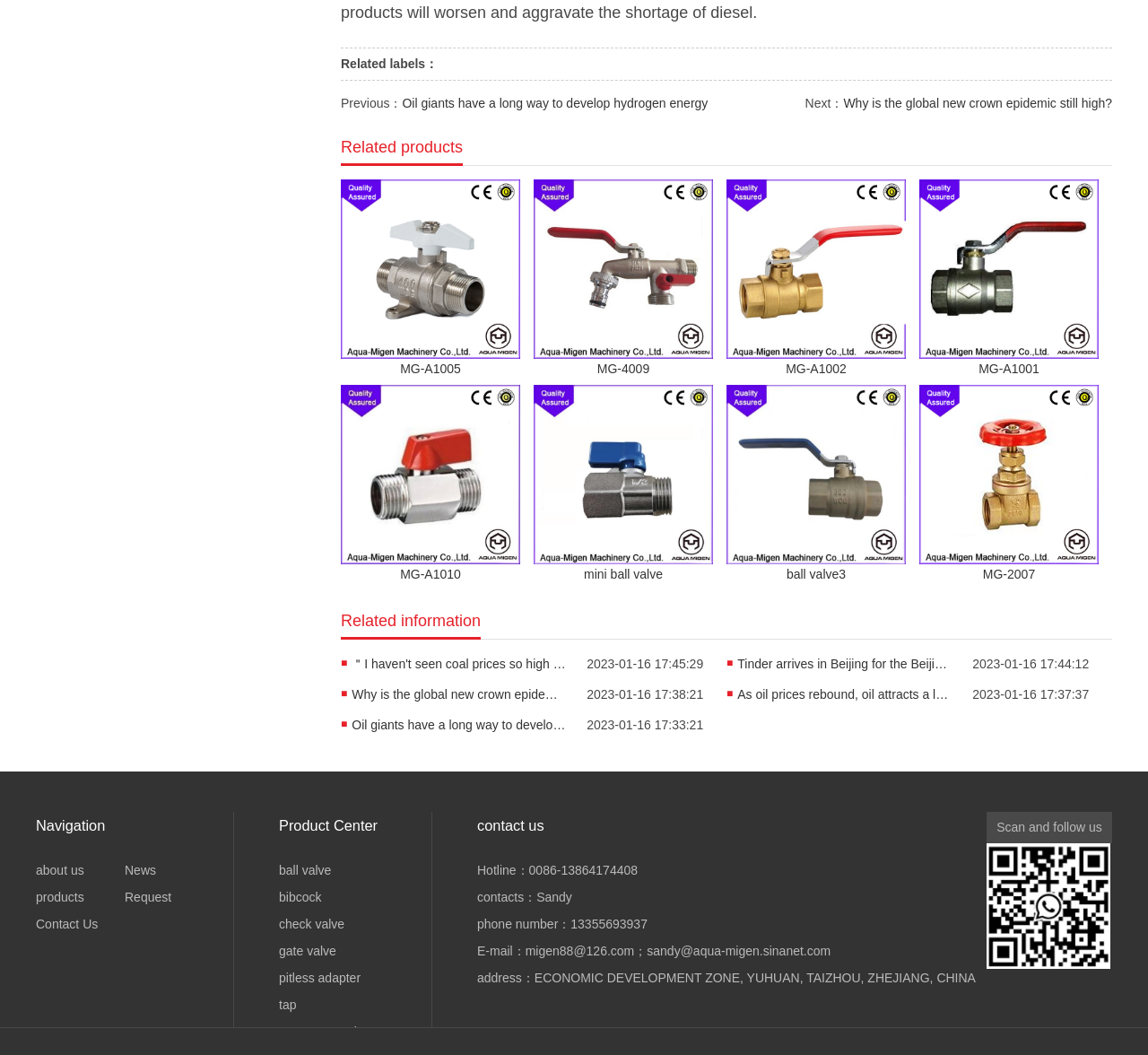What is the phone number of the contact person?
Using the information presented in the image, please offer a detailed response to the question.

I found the contact information section and looked for the phone number, which is listed as 13355693937 next to the contact person's name, Sandy.